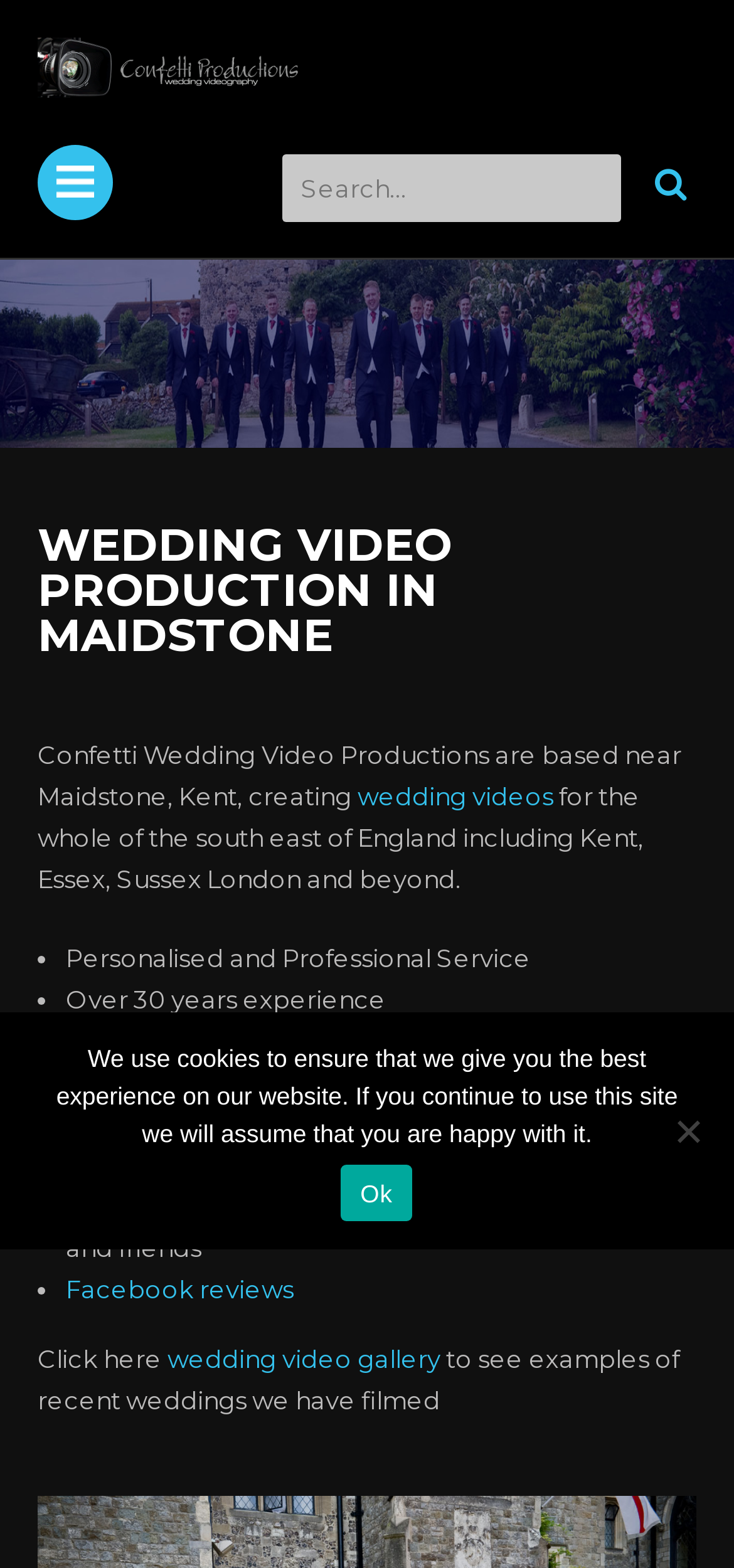Using the information in the image, give a comprehensive answer to the question: 
What is the location of Confetti Wedding Video Productions?

The webpage mentions 'Confetti Wedding Video Productions are based near Maidstone, Kent', which indicates that the location of the company is near Maidstone, Kent.